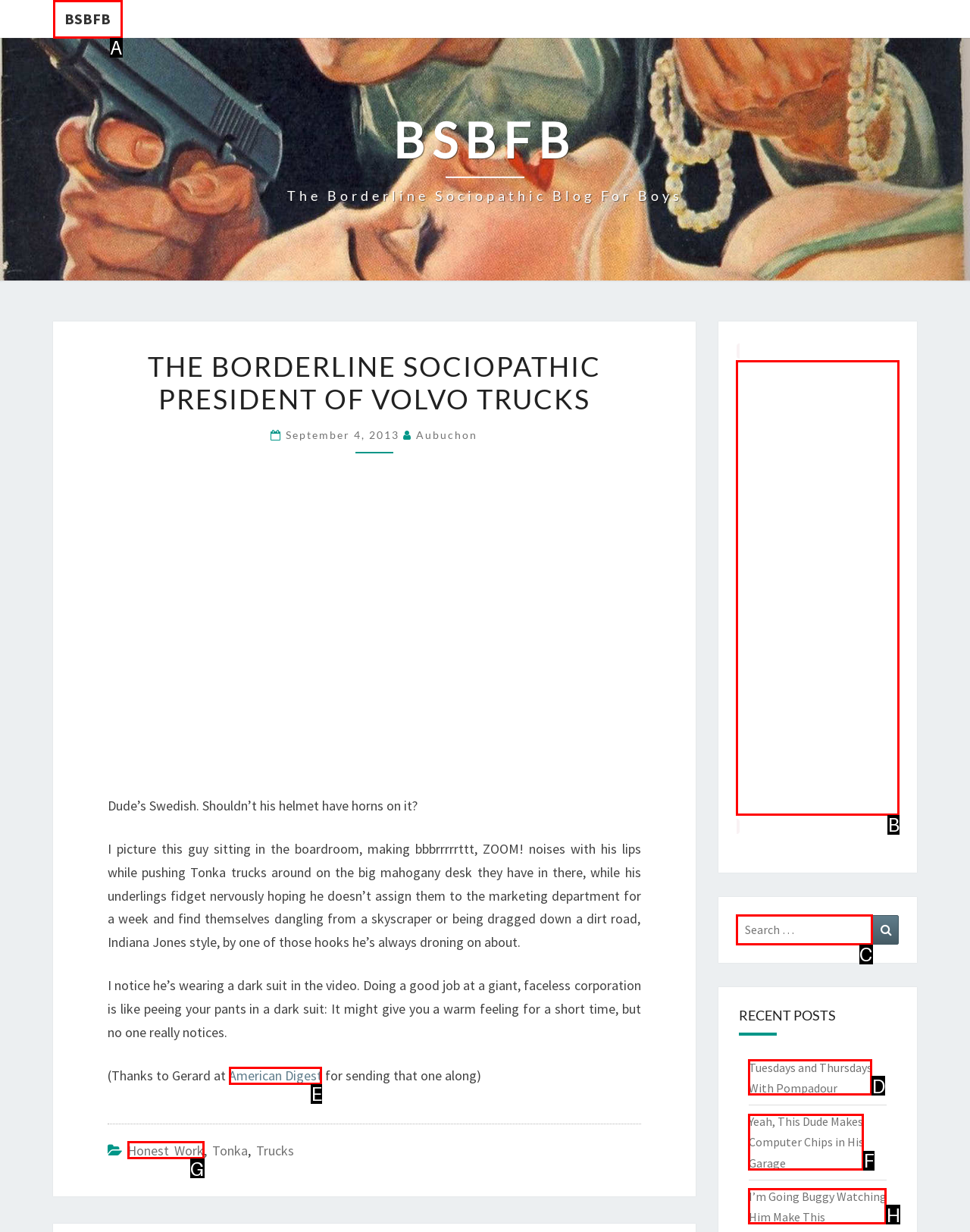Tell me the letter of the UI element to click in order to accomplish the following task: Click the link to American Digest
Answer with the letter of the chosen option from the given choices directly.

E